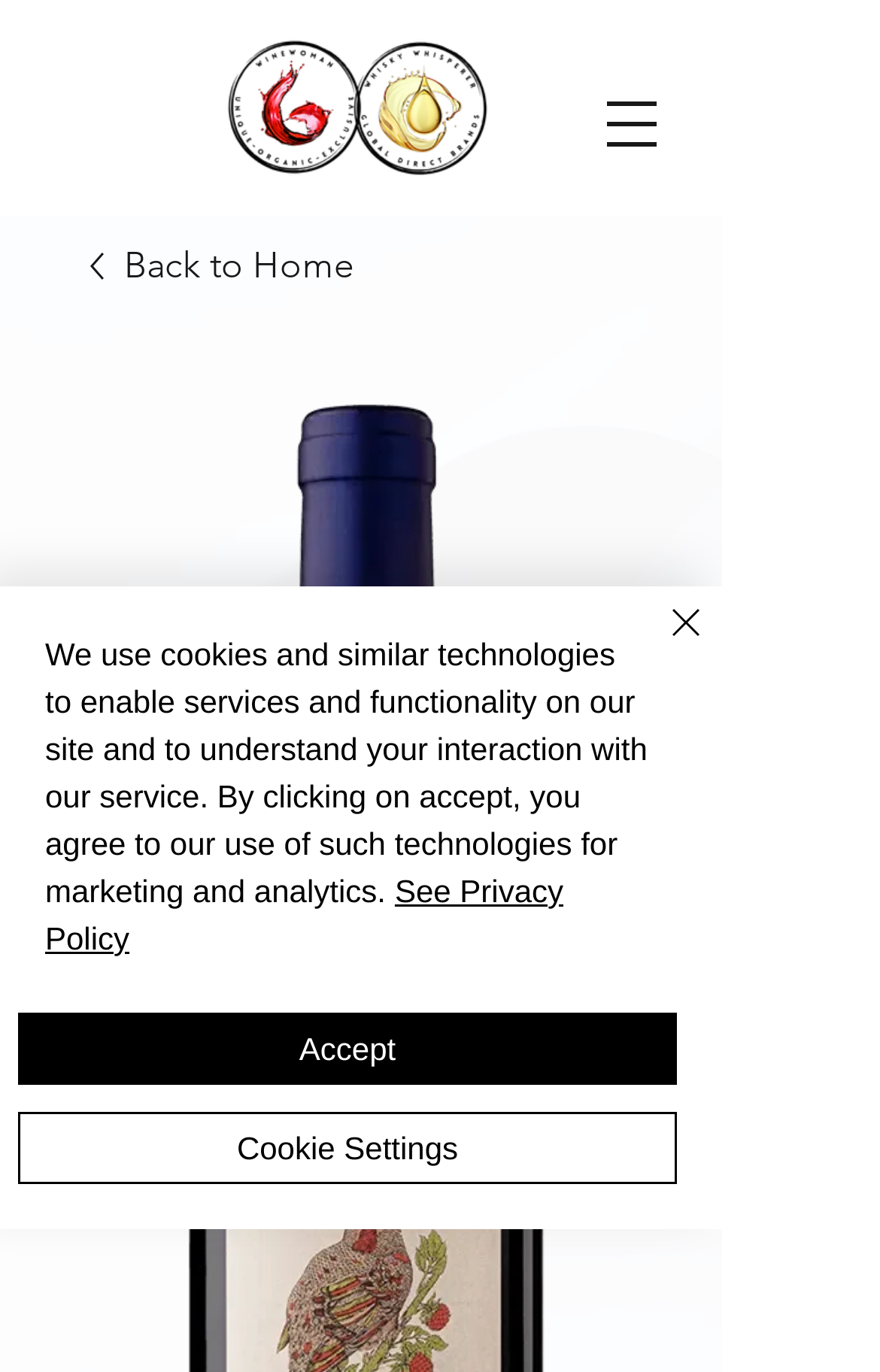Elaborate on the information and visuals displayed on the webpage.

The webpage is about a wine product, specifically the Casaret LANGHE DOC BARBERA 2022. At the top left corner, there is a logo image of Wine Woman, accompanied by an "Organic Wine" image. Below the logo, there is a link to go "Back to Home". 

On the top right corner, there are two buttons: "Open navigation menu" and "Quick actions". 

In the middle of the page, there is a prominent alert message about the use of cookies and similar technologies on the site. The message is accompanied by three buttons: "Accept", "Cookie Settings", and "Close". The "Close" button has a small "Close" icon next to it. 

There is also a link to "See Privacy Policy" within the alert message.